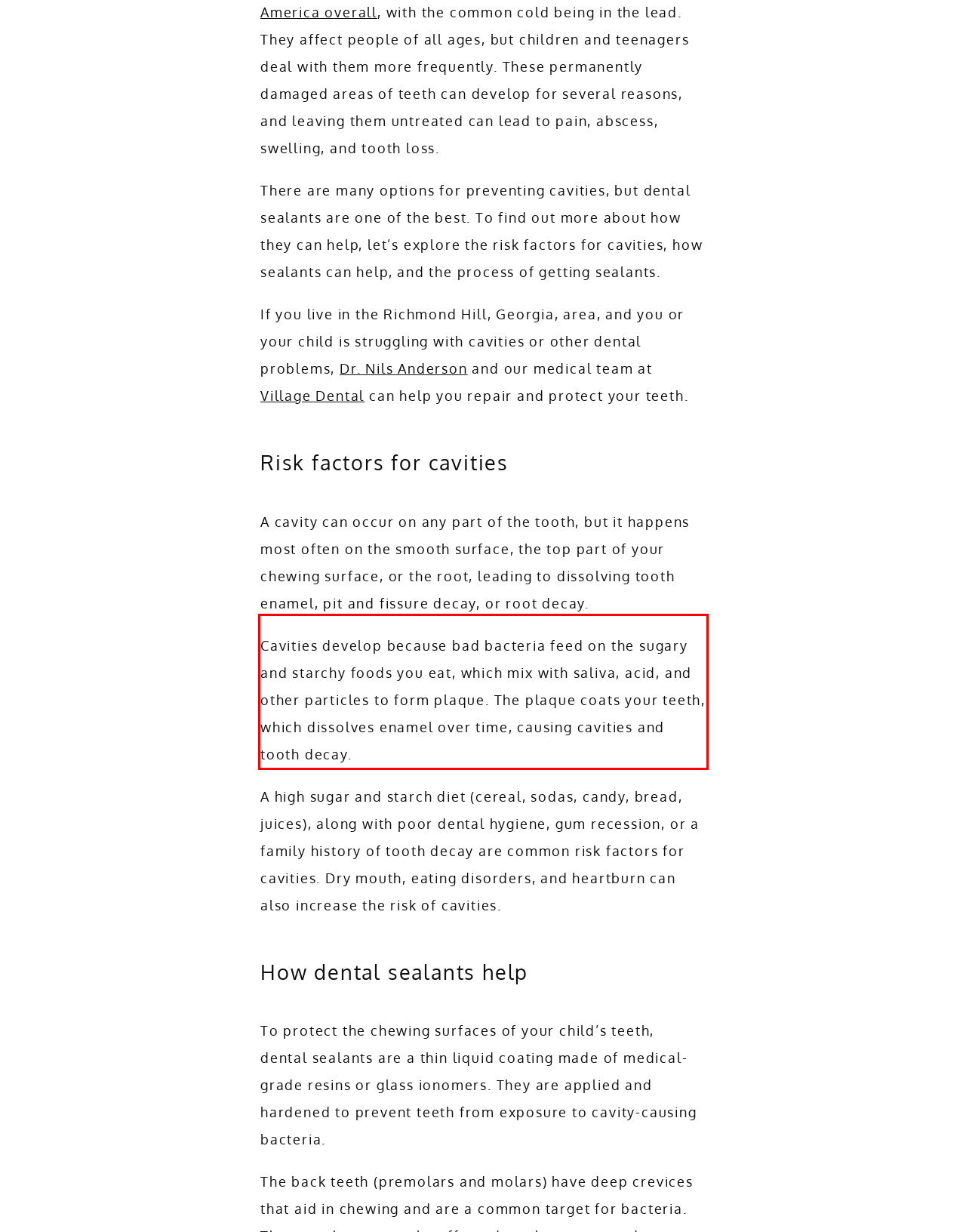Identify the text inside the red bounding box in the provided webpage screenshot and transcribe it.

Cavities develop because bad bacteria feed on the sugary and starchy foods you eat, which mix with saliva, acid, and other particles to form plaque. The plaque coats your teeth, which dissolves enamel over time, causing cavities and tooth decay.